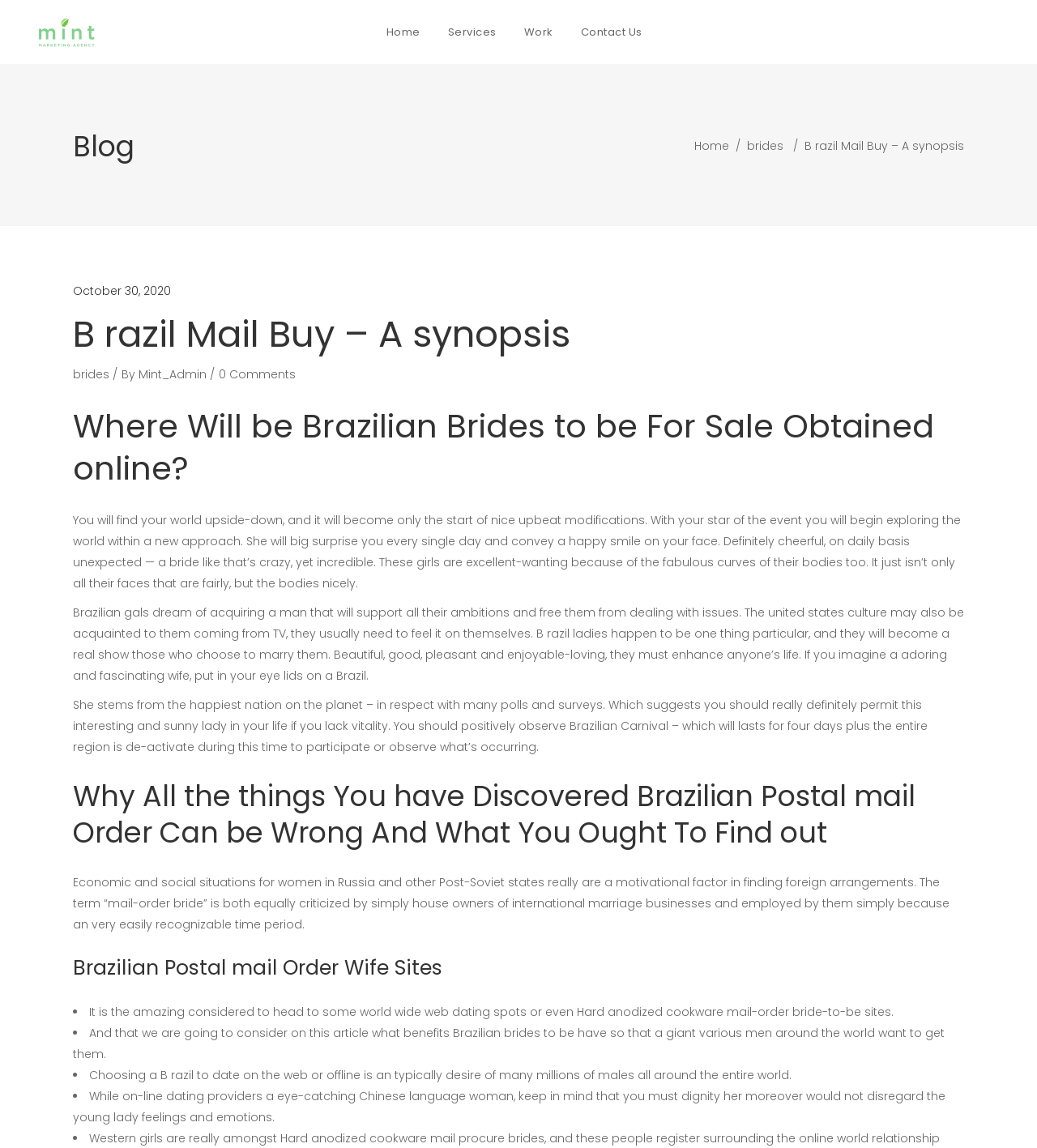Based on the image, give a detailed response to the question: What is the topic of the blog post?

The topic of the blog post is 'Brazilian Mail Order', which is indicated by the heading 'B razil Mail Buy – A synopsis' and the content of the post, which discusses Brazilian brides and mail-order services.